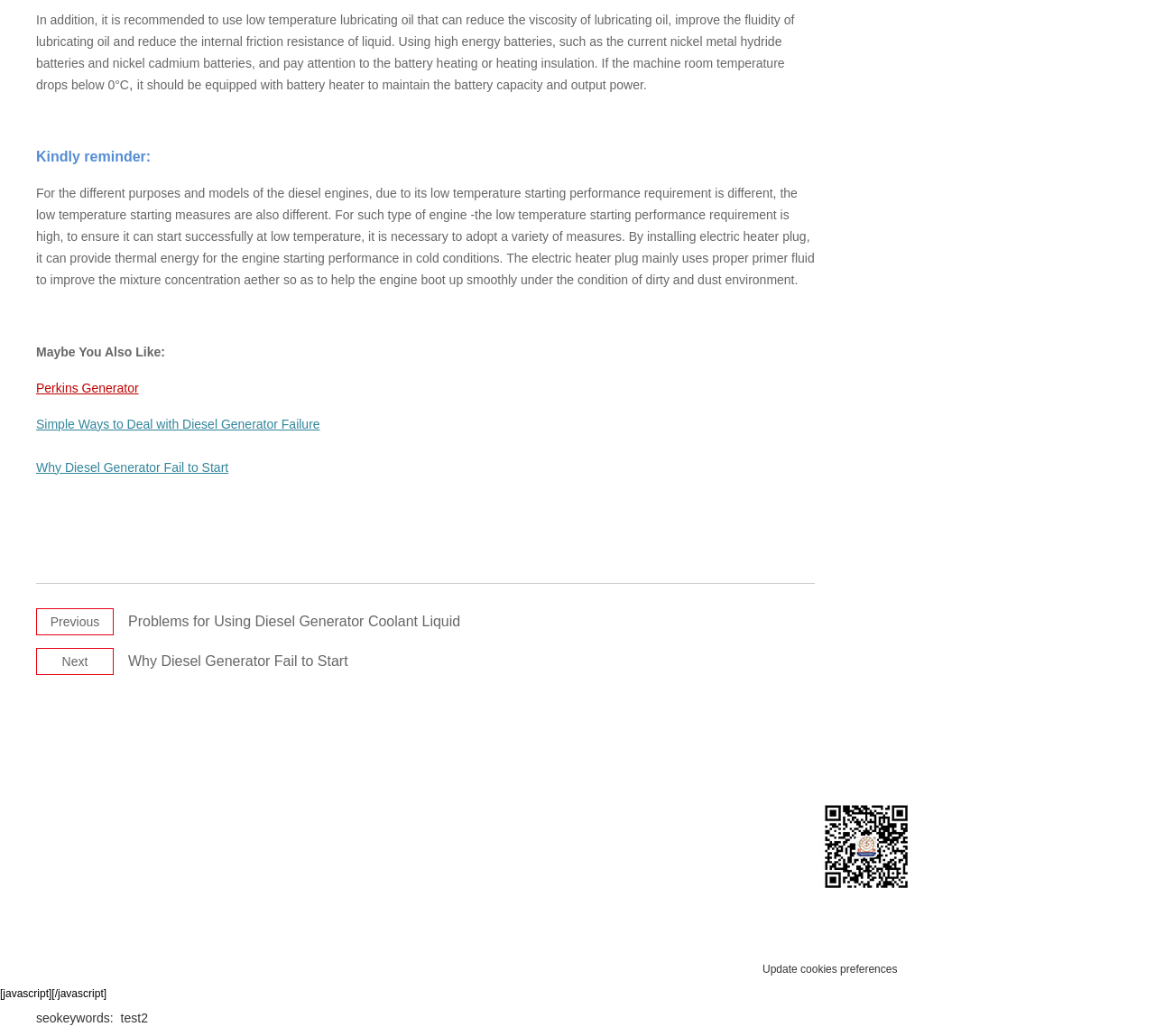Please identify the bounding box coordinates of the element that needs to be clicked to perform the following instruction: "Click on 'Home'".

[0.031, 0.744, 0.109, 0.775]